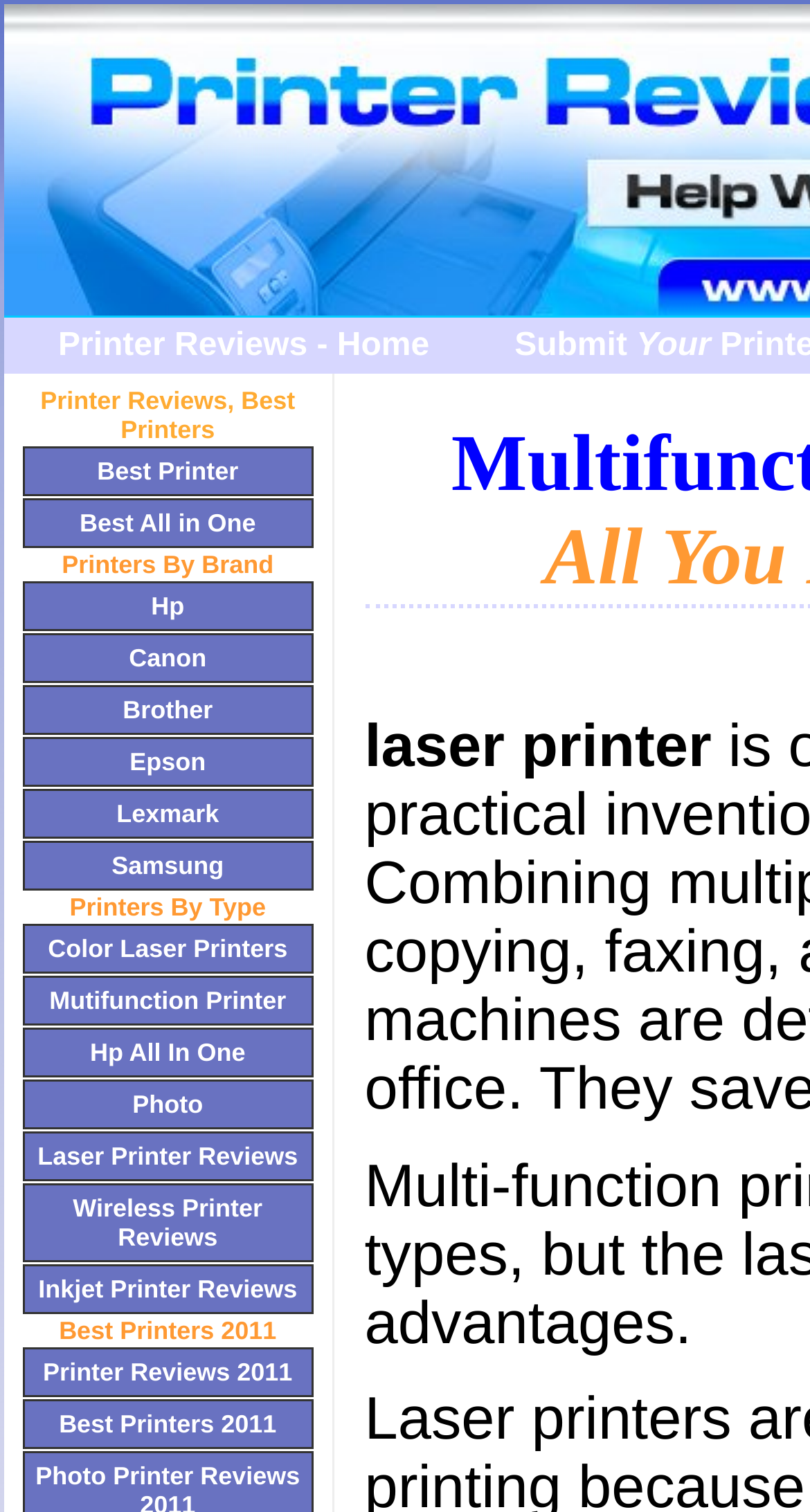Provide a brief response to the question below using a single word or phrase: 
How many brands are listed on the webpage?

6